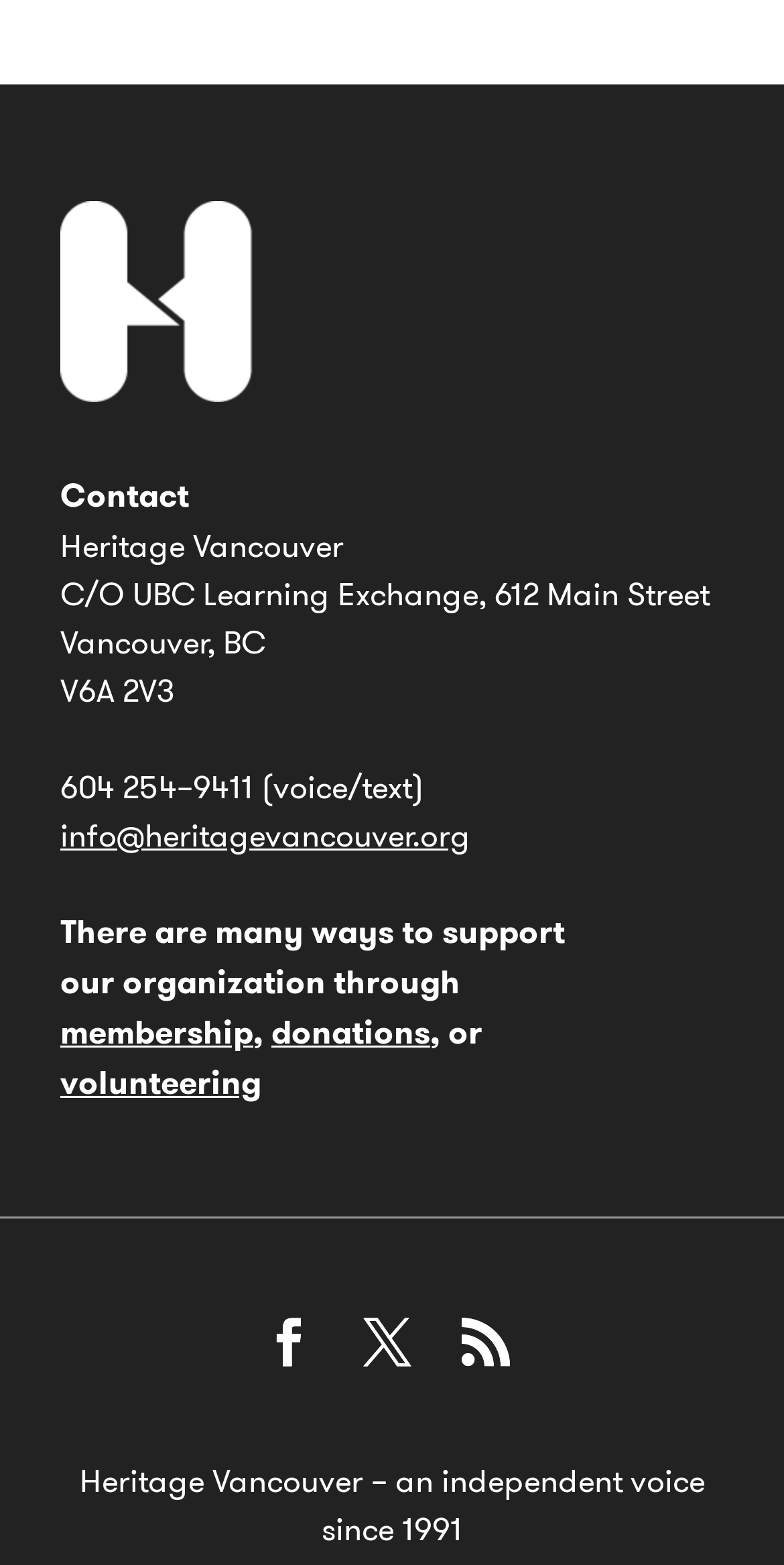What is the address?
Look at the screenshot and respond with a single word or phrase.

C/O UBC Learning Exchange, 612 Main Street, Vancouver, BC V6A 2V3